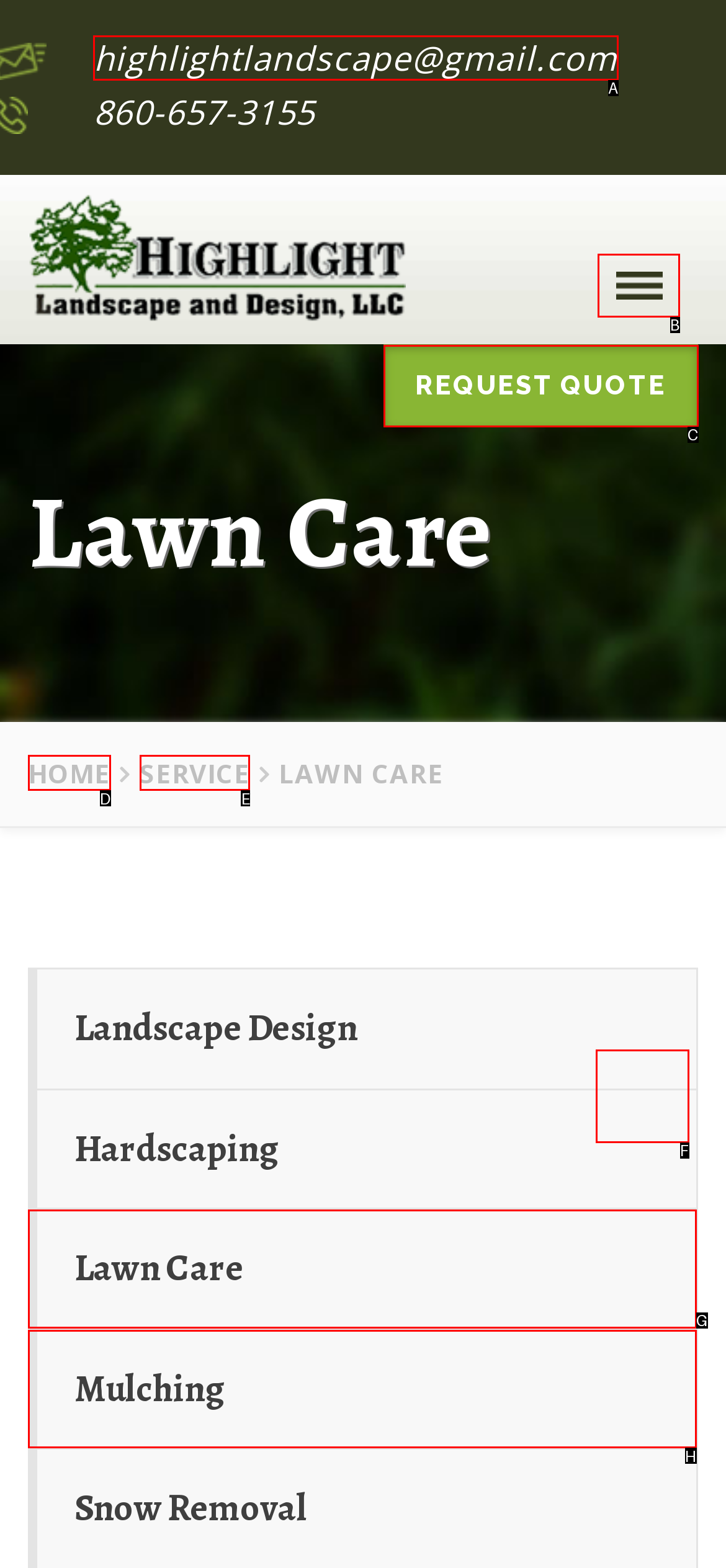From the provided options, which letter corresponds to the element described as: parent_node: highlightlandscape@gmail.com
Answer with the letter only.

F